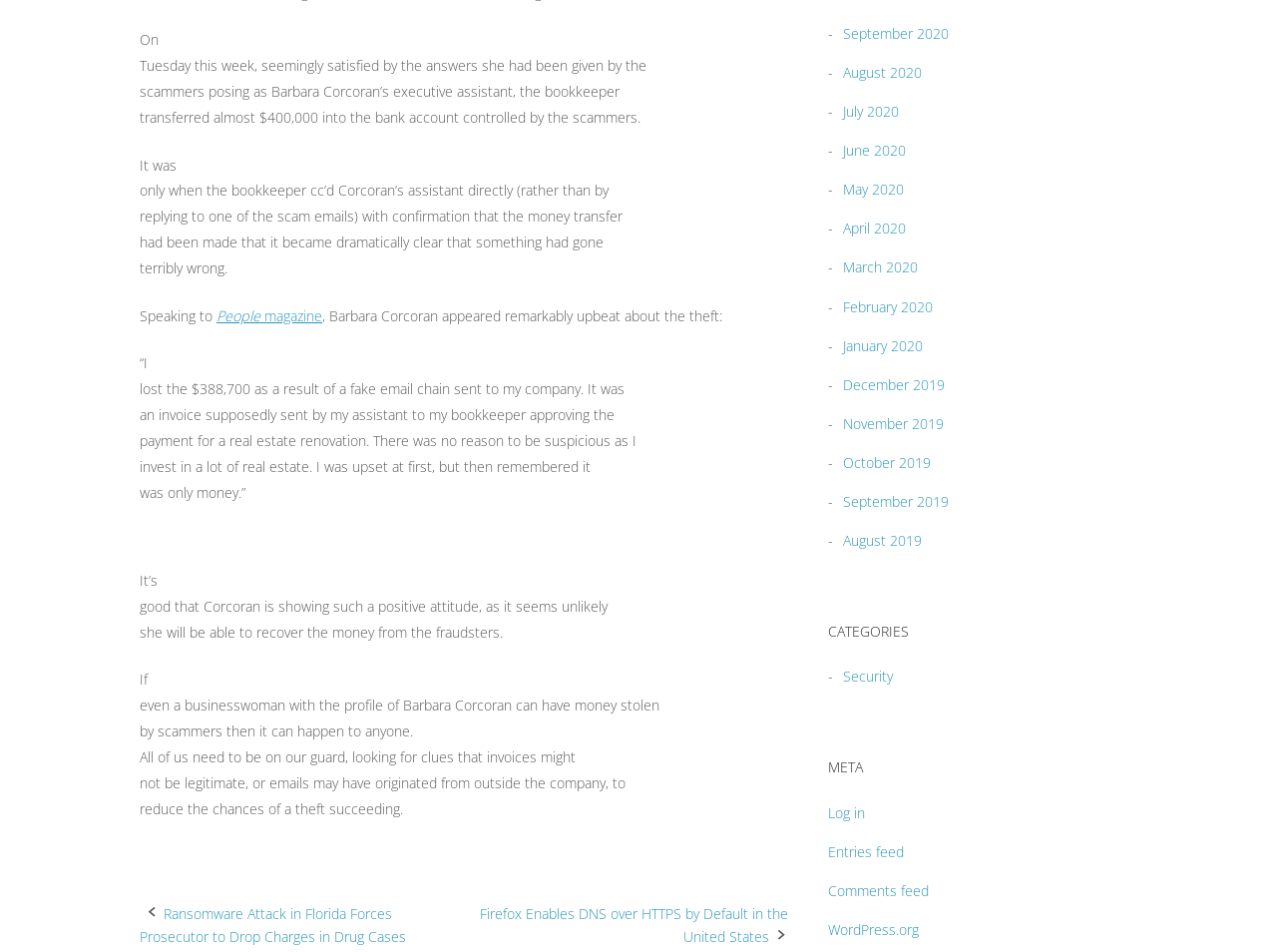Determine the bounding box coordinates of the section to be clicked to follow the instruction: "Visit People magazine website". The coordinates should be given as four float numbers between 0 and 1, formatted as [left, top, right, bottom].

[0.17, 0.322, 0.252, 0.341]